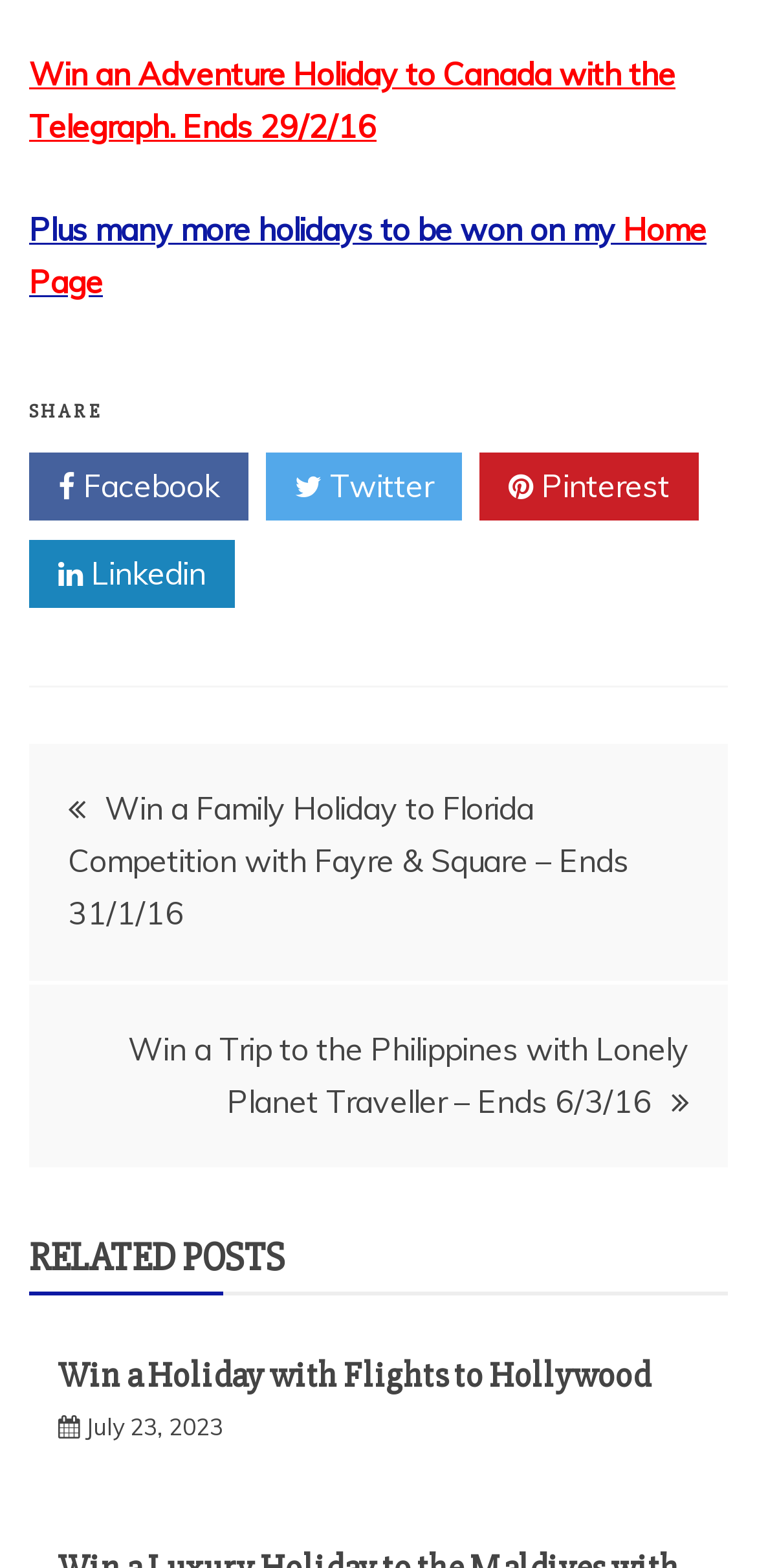Provide your answer in one word or a succinct phrase for the question: 
How many related posts are listed?

1